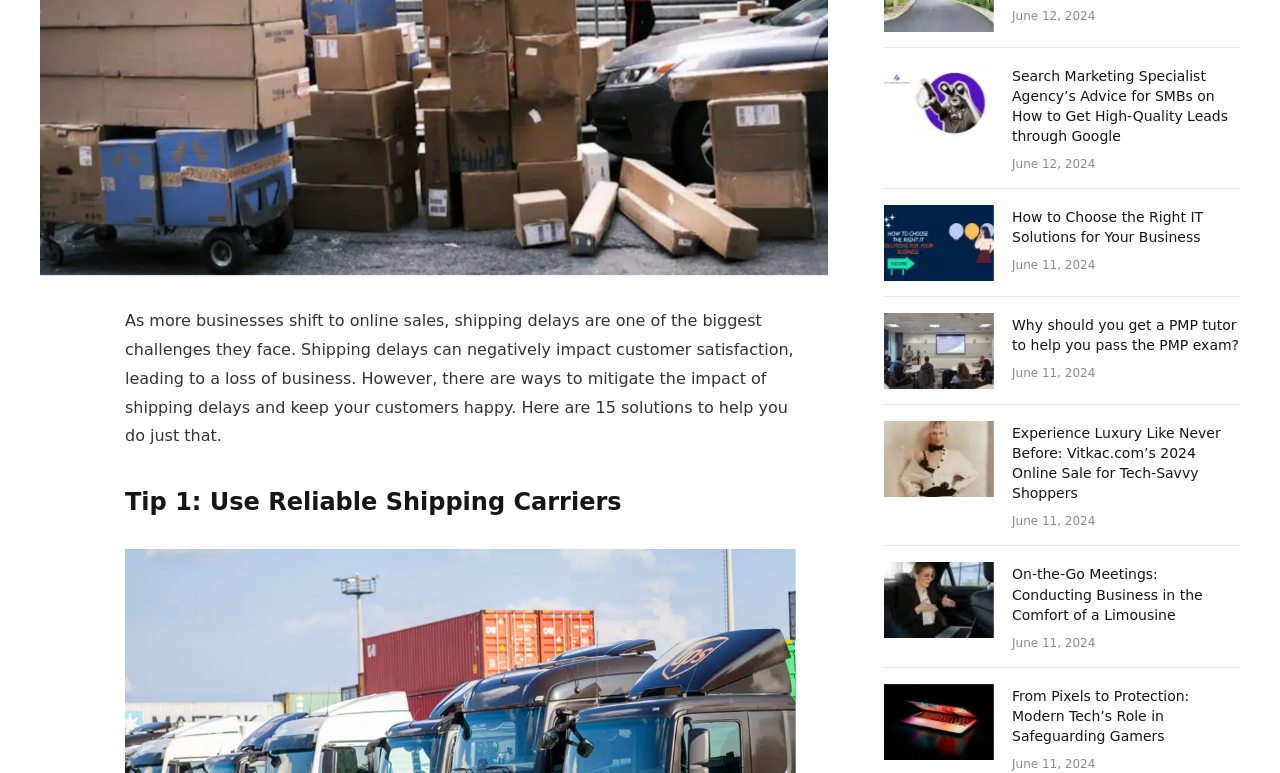Find the bounding box of the UI element described as follows: "Email".

[0.031, 0.721, 0.062, 0.773]